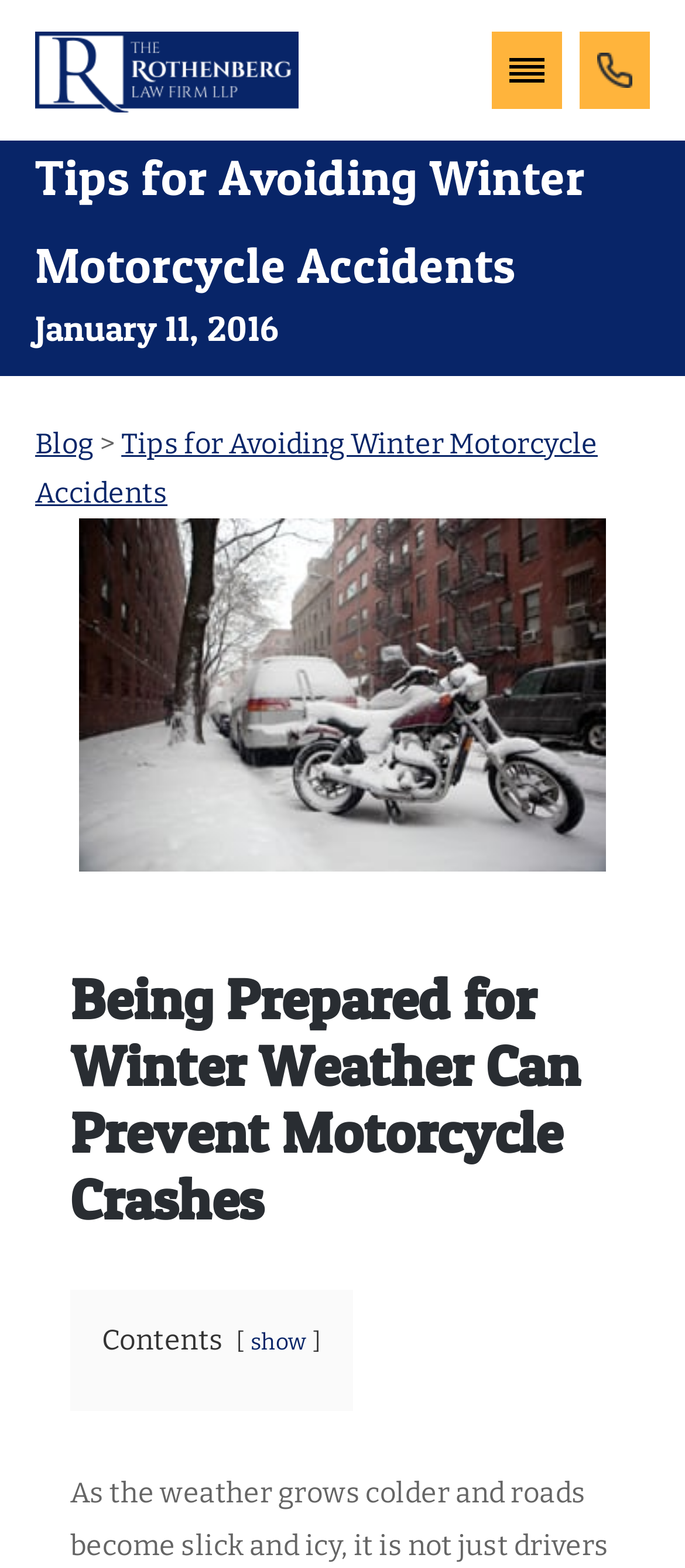When was the article published?
Please ensure your answer is as detailed and informative as possible.

The publication date of the article can be found below the main heading, where it says 'January 11, 2016' in a smaller font.